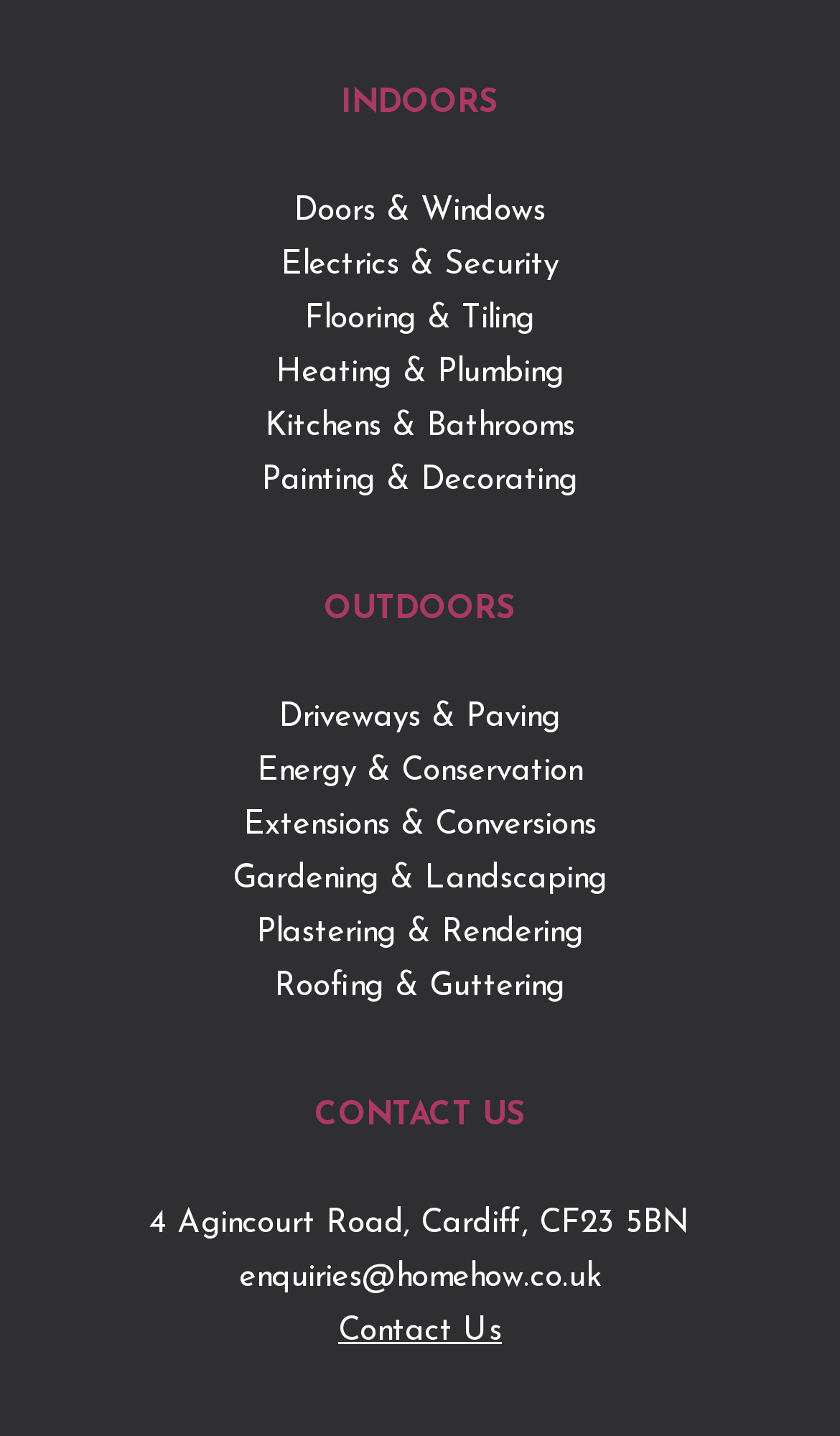How many sections are there on the webpage? Examine the screenshot and reply using just one word or a brief phrase.

3